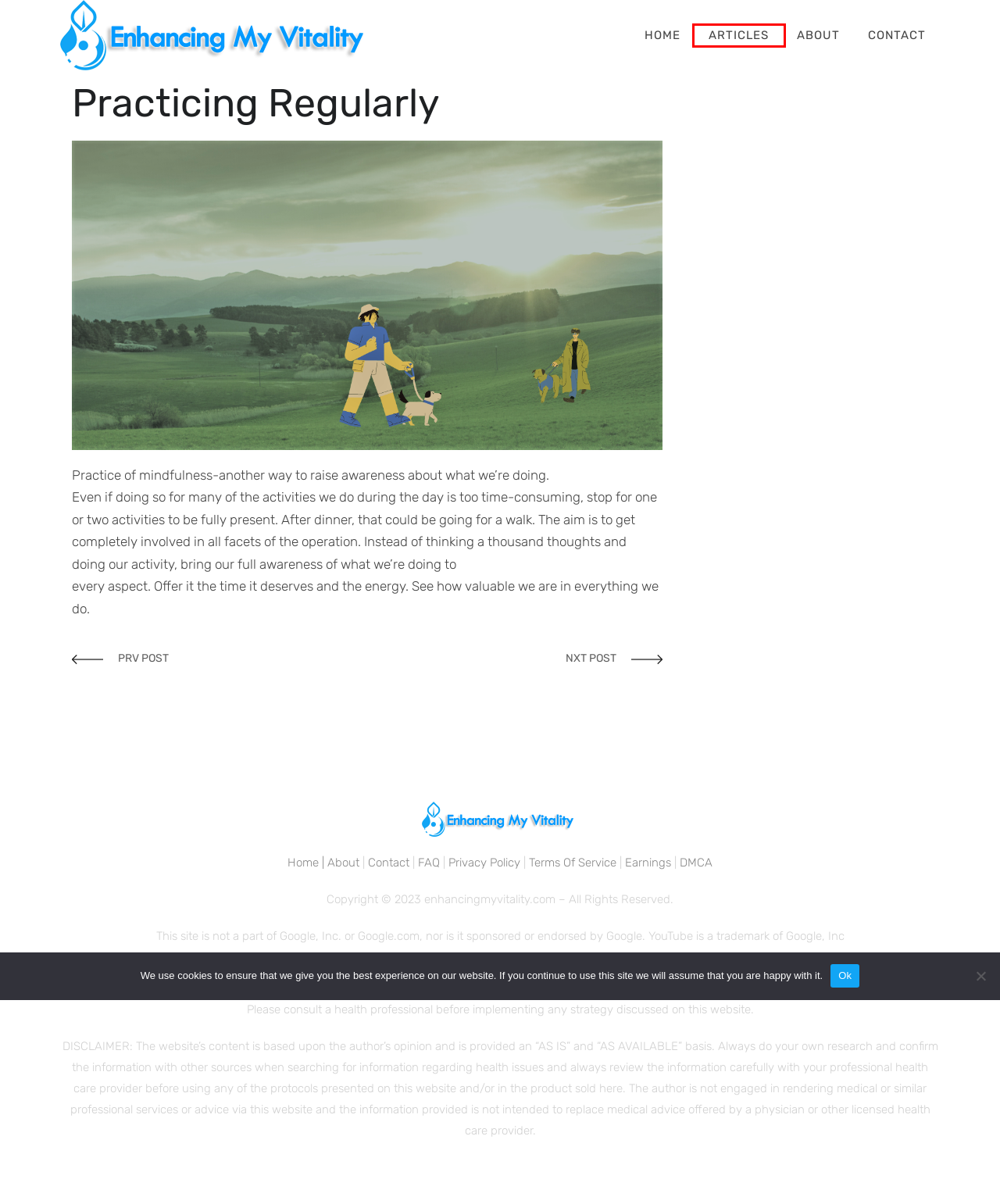Given a screenshot of a webpage with a red bounding box highlighting a UI element, determine which webpage description best matches the new webpage that appears after clicking the highlighted element. Here are the candidates:
A. Articles – Enhancing My Vitality
B. FAQ – Enhancing My Vitality
C. DMCA – Enhancing My Vitality
D. Revisit already completed work – Enhancing My Vitality
E. Contact us – Enhancing My Vitality
F. Earnings Disclaimer – Enhancing My Vitality
G. About us – Enhancing My Vitality
H. Privacy Policy – Enhancing My Vitality

A